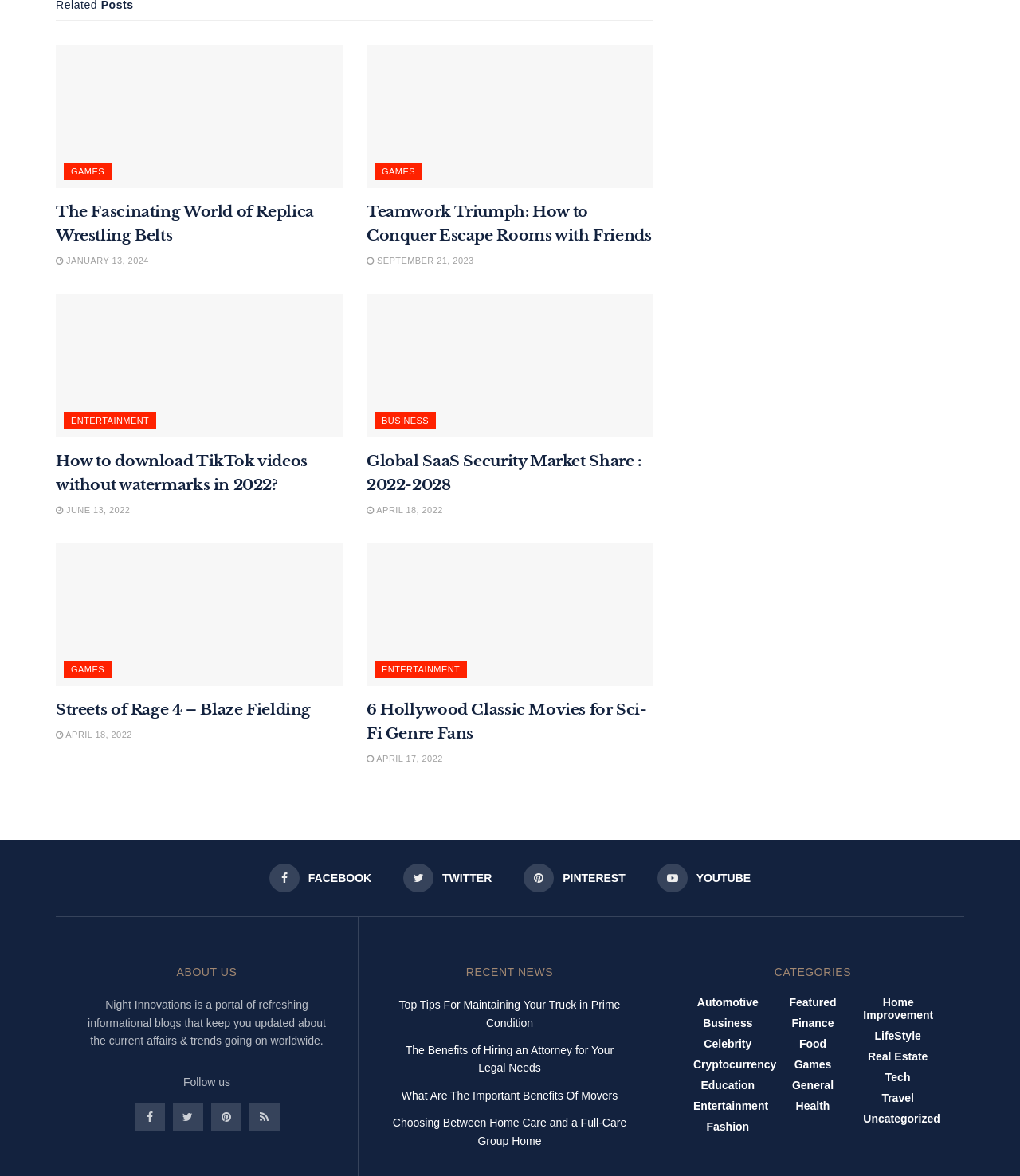Please specify the bounding box coordinates of the region to click in order to perform the following instruction: "Explore the Entertainment category".

[0.68, 0.935, 0.753, 0.946]